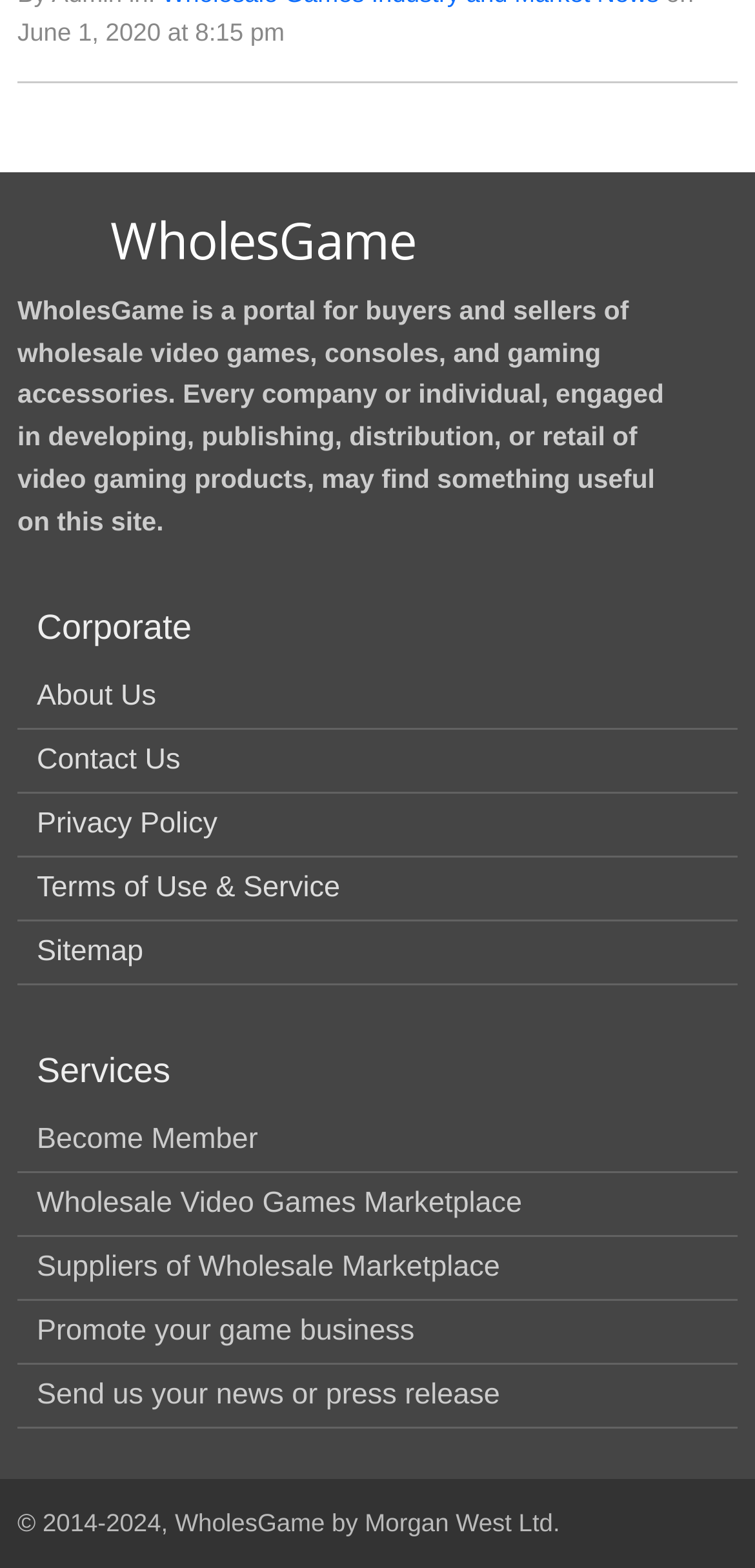What is the category of links under 'Corporate'?
Offer a detailed and exhaustive answer to the question.

The category of links under 'Corporate' can be inferred from the links listed below the 'Corporate' heading, which include 'About Us', 'Contact Us', 'Privacy Policy', 'Terms of Use & Service', and 'Sitemap'.